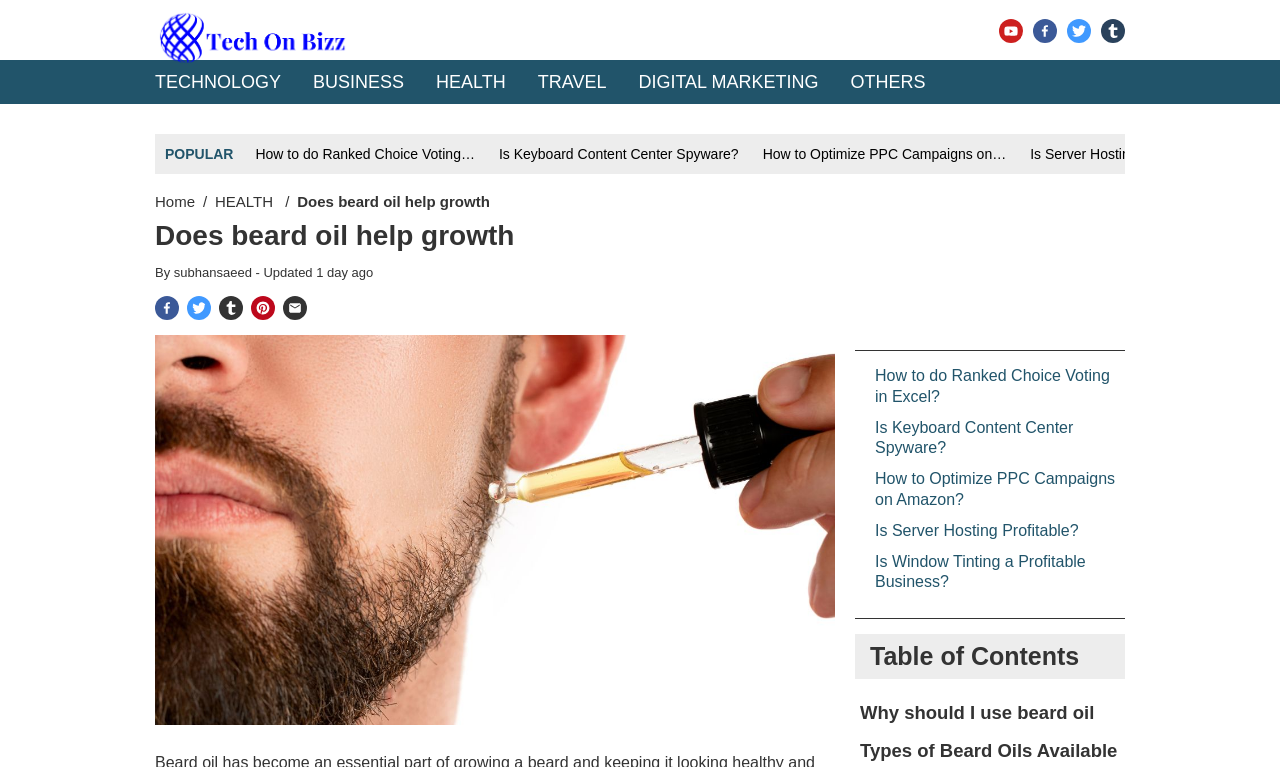Determine the bounding box coordinates of the element's region needed to click to follow the instruction: "Click on the 'TECHNOLOGY' menu". Provide these coordinates as four float numbers between 0 and 1, formatted as [left, top, right, bottom].

[0.121, 0.095, 0.22, 0.119]